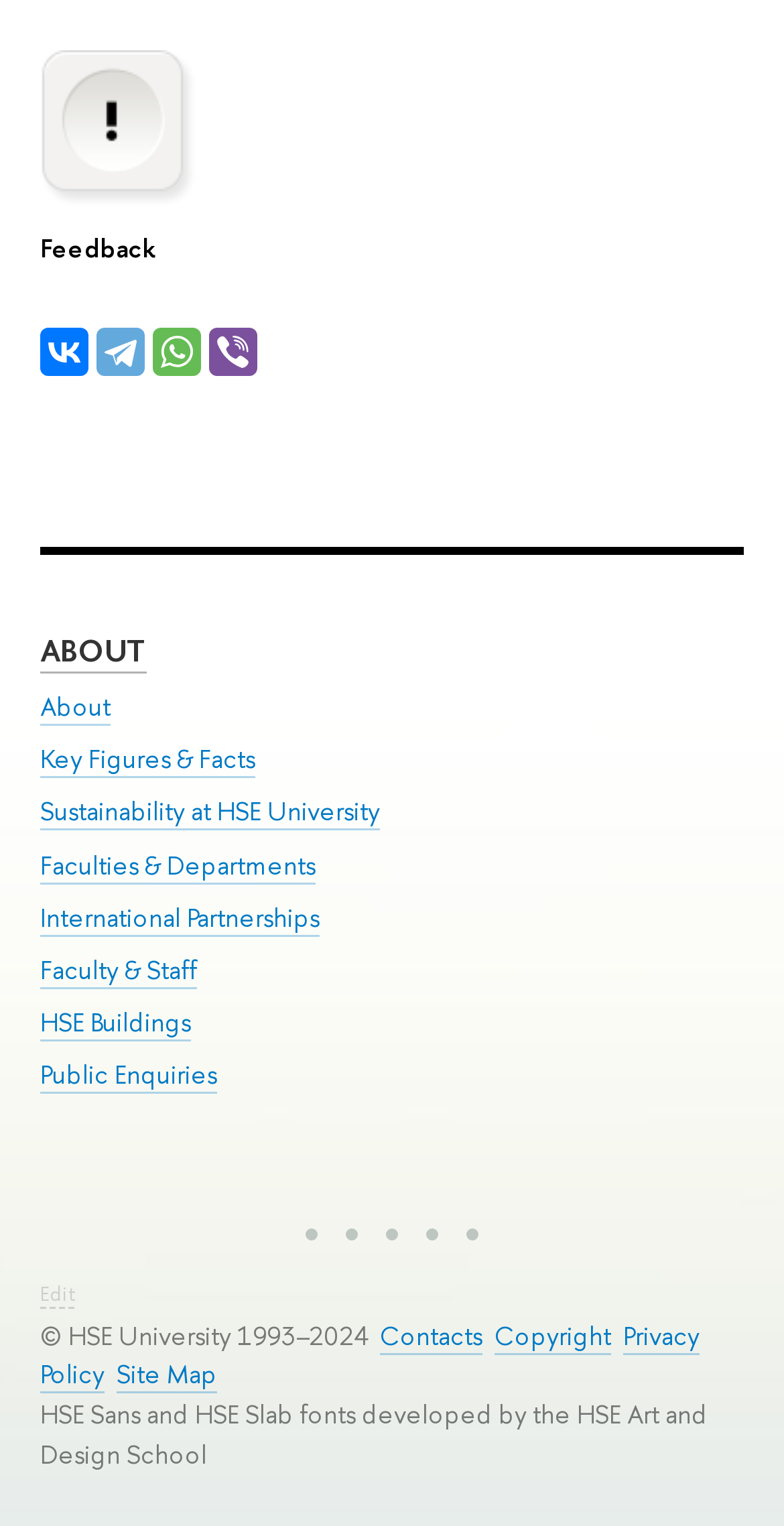Could you determine the bounding box coordinates of the clickable element to complete the instruction: "Click on the VKontakte link"? Provide the coordinates as four float numbers between 0 and 1, i.e., [left, top, right, bottom].

[0.051, 0.215, 0.113, 0.247]